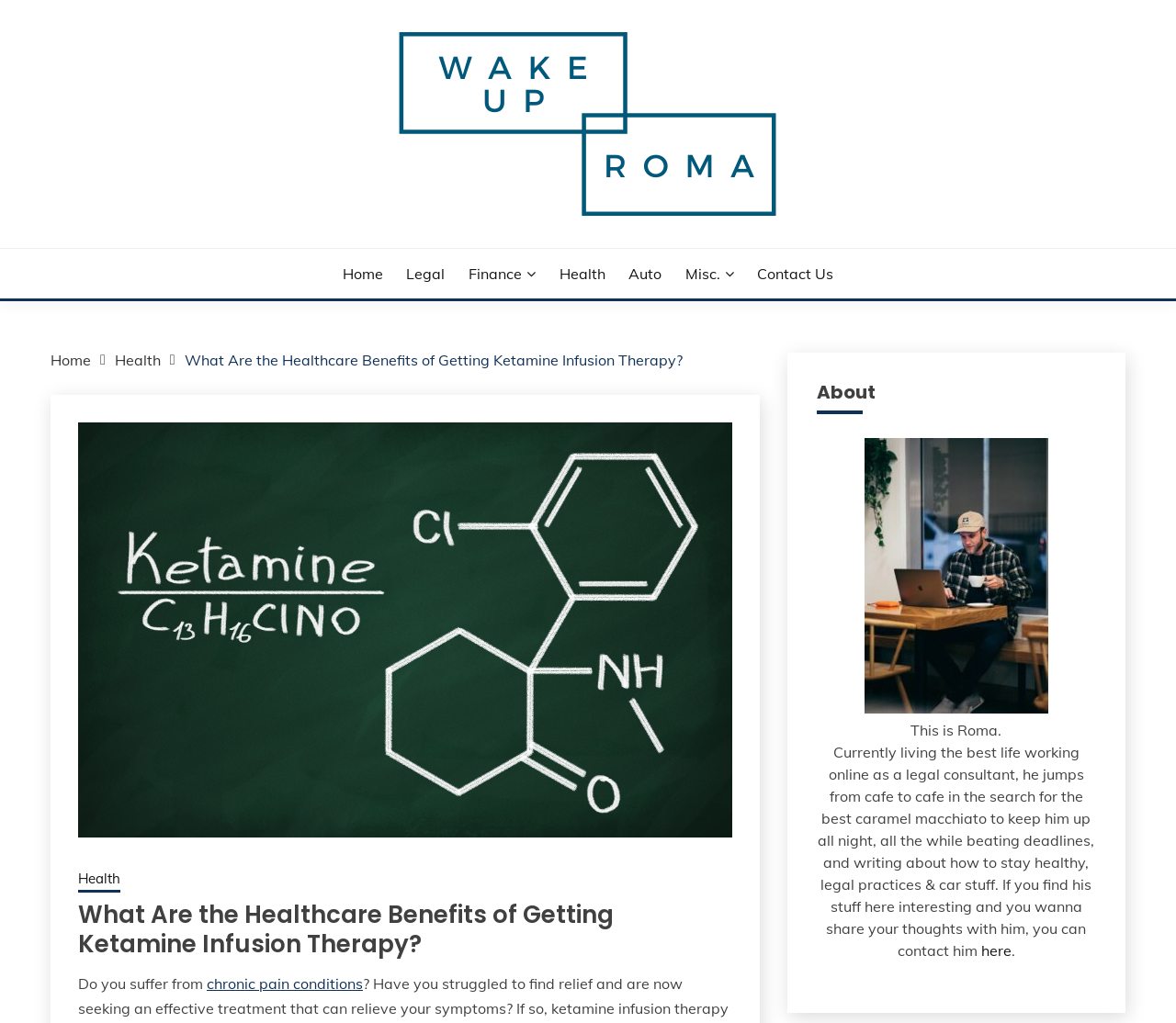Find and specify the bounding box coordinates that correspond to the clickable region for the instruction: "Learn about the 'Healthcare Benefits of Getting Ketamine Infusion Therapy'".

[0.157, 0.343, 0.58, 0.361]